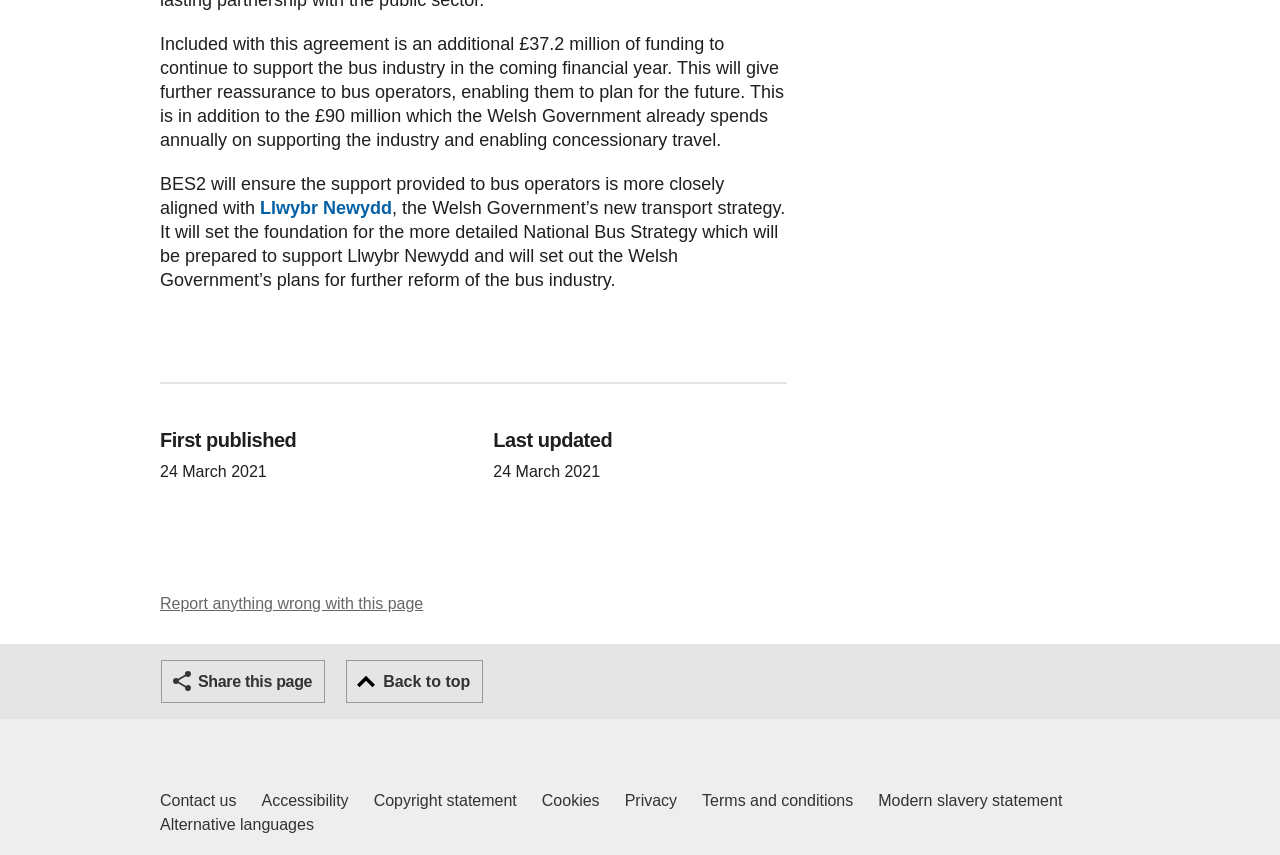Locate the bounding box coordinates of the area to click to fulfill this instruction: "Click on 'Llwybr Newydd'". The bounding box should be presented as four float numbers between 0 and 1, in the order [left, top, right, bottom].

[0.203, 0.232, 0.306, 0.255]